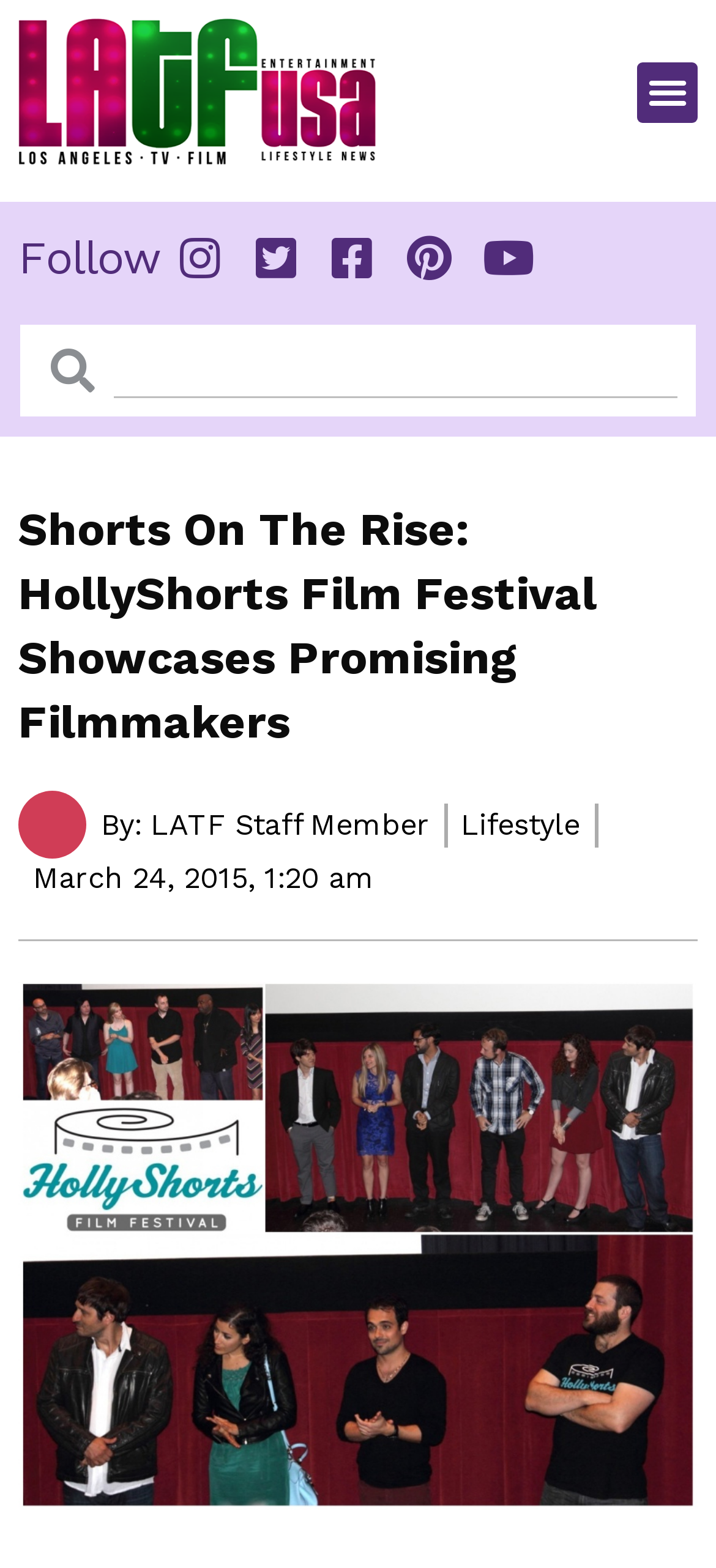Use the details in the image to answer the question thoroughly: 
When was the article published?

I found the publication date 'March 24, 2015' mentioned below the author's name, which is a common way to indicate the publication date of an article.